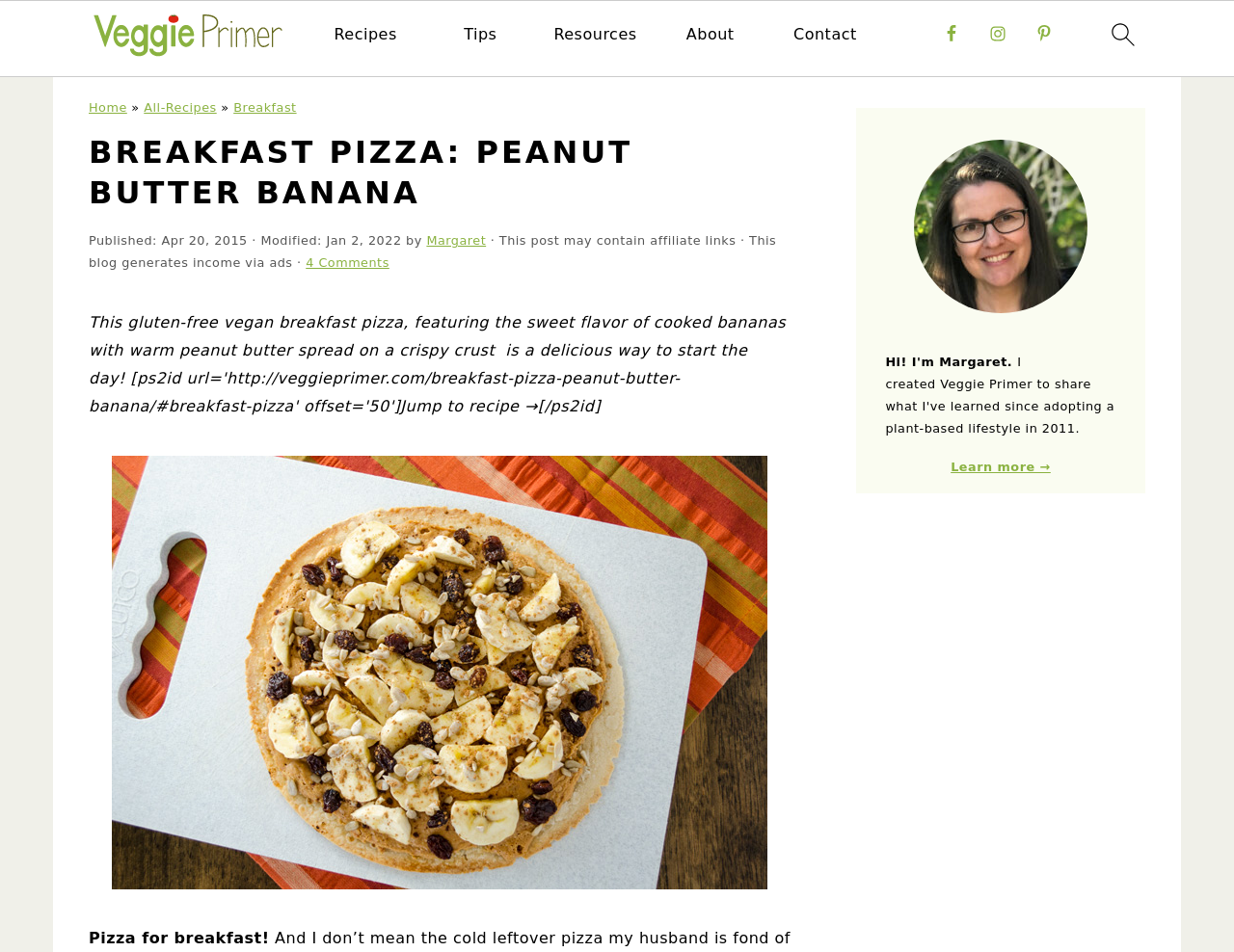Look at the image and answer the question in detail:
What is the name of the recipe?

I determined the answer by looking at the heading 'BREAKFAST PIZZA: PEANUT BUTTER BANANA' which is a prominent element on the webpage, indicating that it is the title of the recipe.